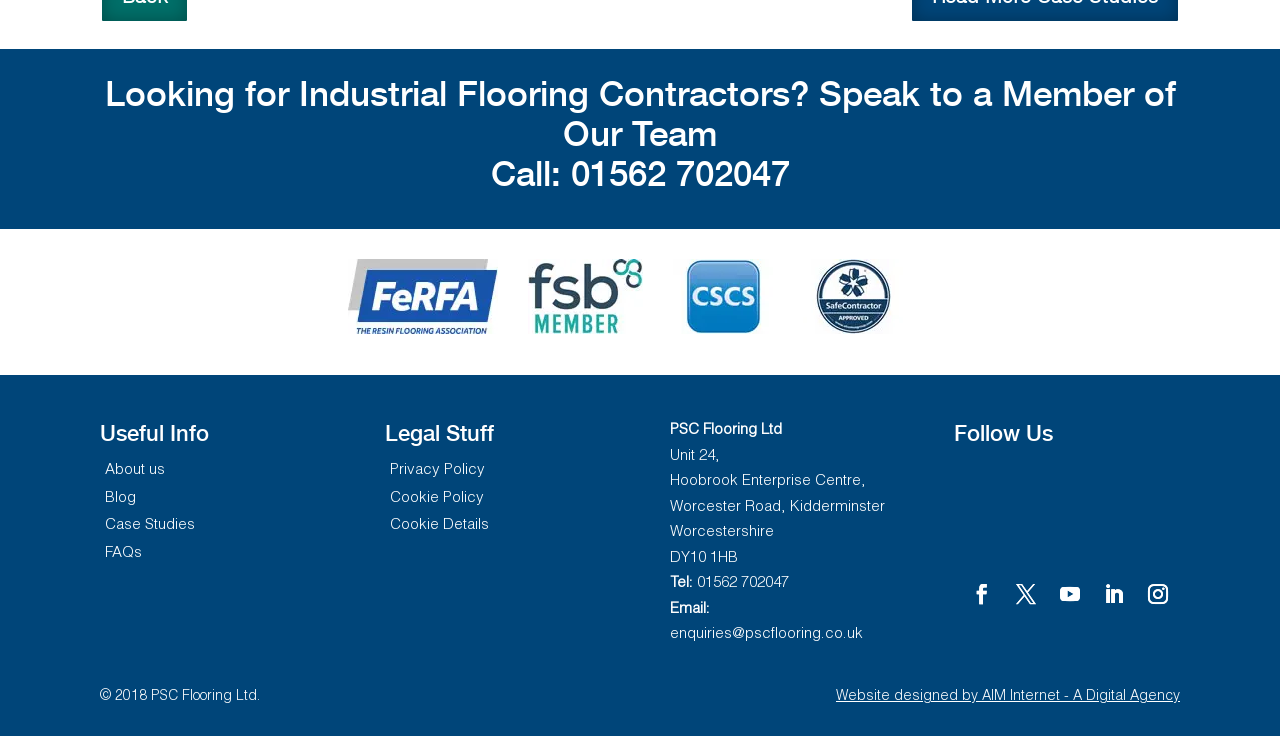Locate the bounding box coordinates of the clickable area needed to fulfill the instruction: "View the image of 4015 VINTAGE ALIHOR WATERPROOF CHRONOGRAPH".

None